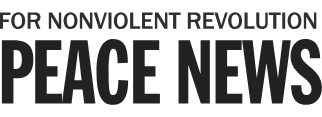Create an extensive and detailed description of the image.

The image features the logo of "Peace News," prominently displaying the phrase "FOR NONVIOLENT REVOLUTION" in bold black letters. This logo reflects the publication's commitment to advocating for peaceful change and social justice. The design emphasizes clarity and strength, embodying the ethos of nonviolent activism and the pursuit of peace in social movements. The logo serves as a visual representation of the publication's mission to inform and inspire action towards creating a more just and equitable society.